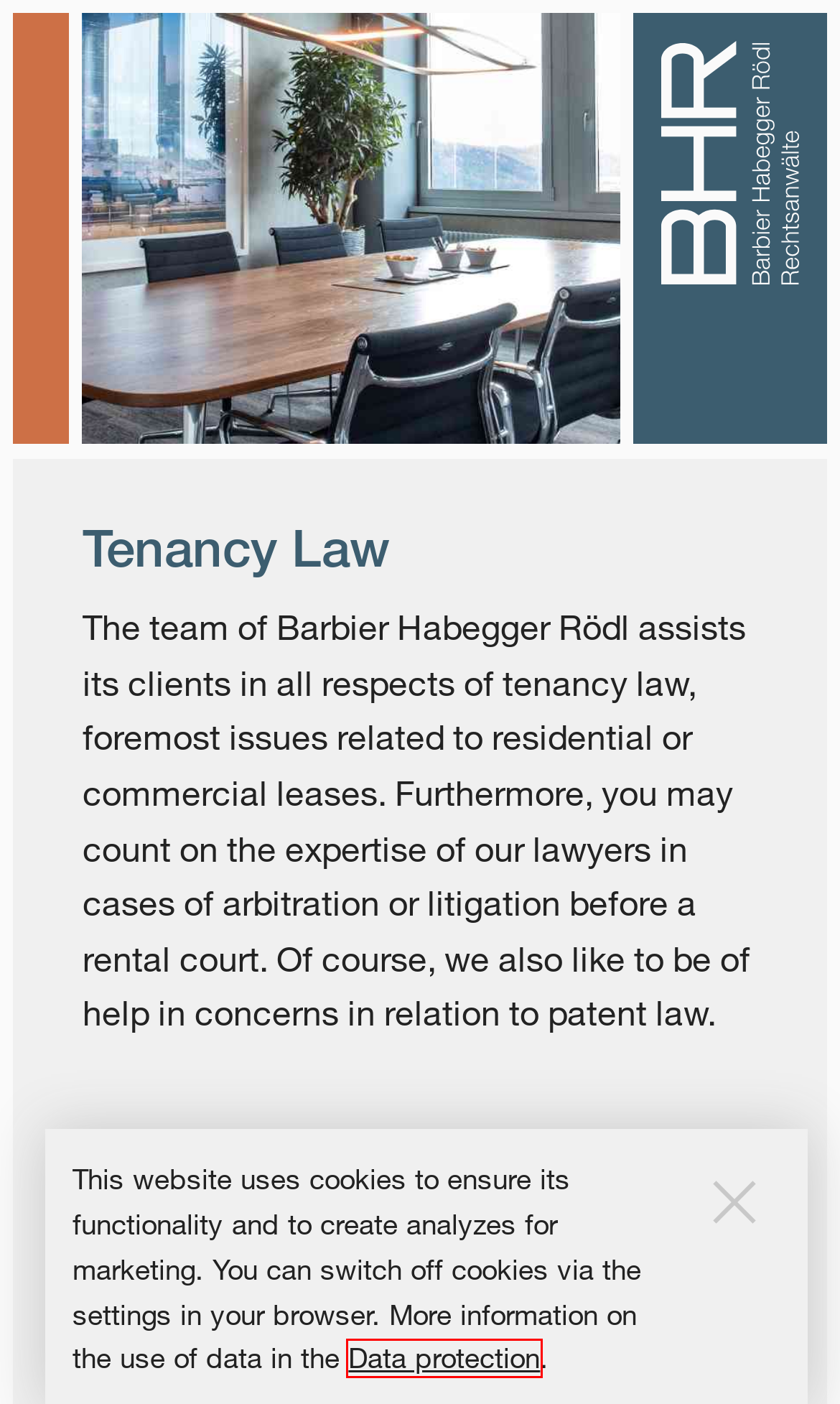Examine the screenshot of the webpage, noting the red bounding box around a UI element. Pick the webpage description that best matches the new page after the element in the red bounding box is clicked. Here are the candidates:
A. Privacy policy
B. Job offer, claim forms, Newletter from Barbier Habegger Rödl
C. Lawyers of Barbier Habegger Rödl, Winterthur und Zürich
D. Commercial law, corporate law, Barbier Habegger Rödl law firm
E. Assignment up to max. 4 months
F. Barbier Habegger Rödl Attorneys at law
G. Unternehmer/in
H. Mit dem öffentlichen Baurecht verbundene Rechtsgebiete

A